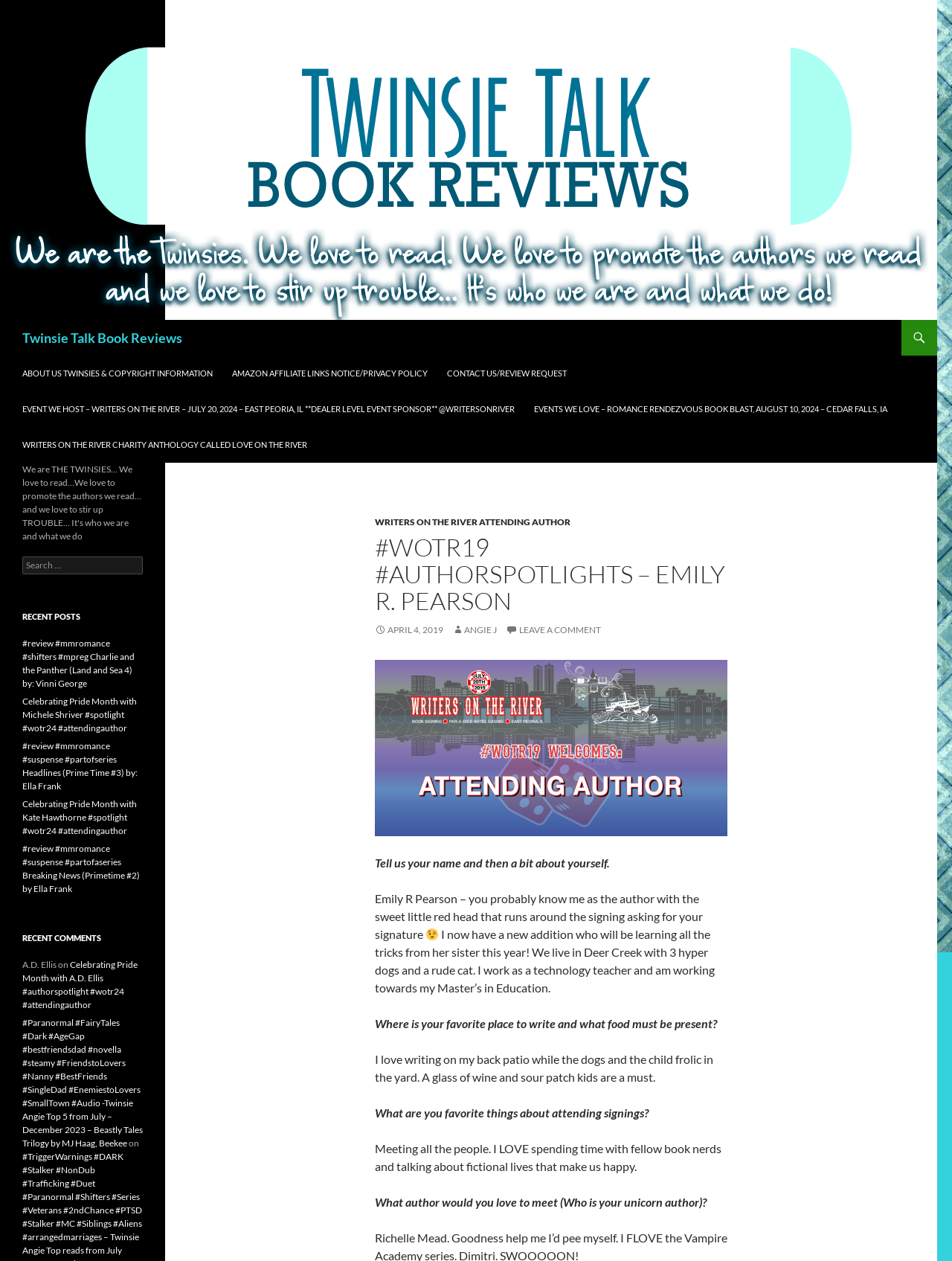Utilize the details in the image to thoroughly answer the following question: What is the name of the author being spotlighted?

Based on the webpage content, the author being spotlighted is Emily R Pearson, as indicated by the heading '#WOTR19 #AUTHORSPOTLIGHTS – EMILY R. PEARSON' and the text 'Emily R Pearson – you probably know me as the author with the sweet little red head that runs around the signing asking for your signature'.